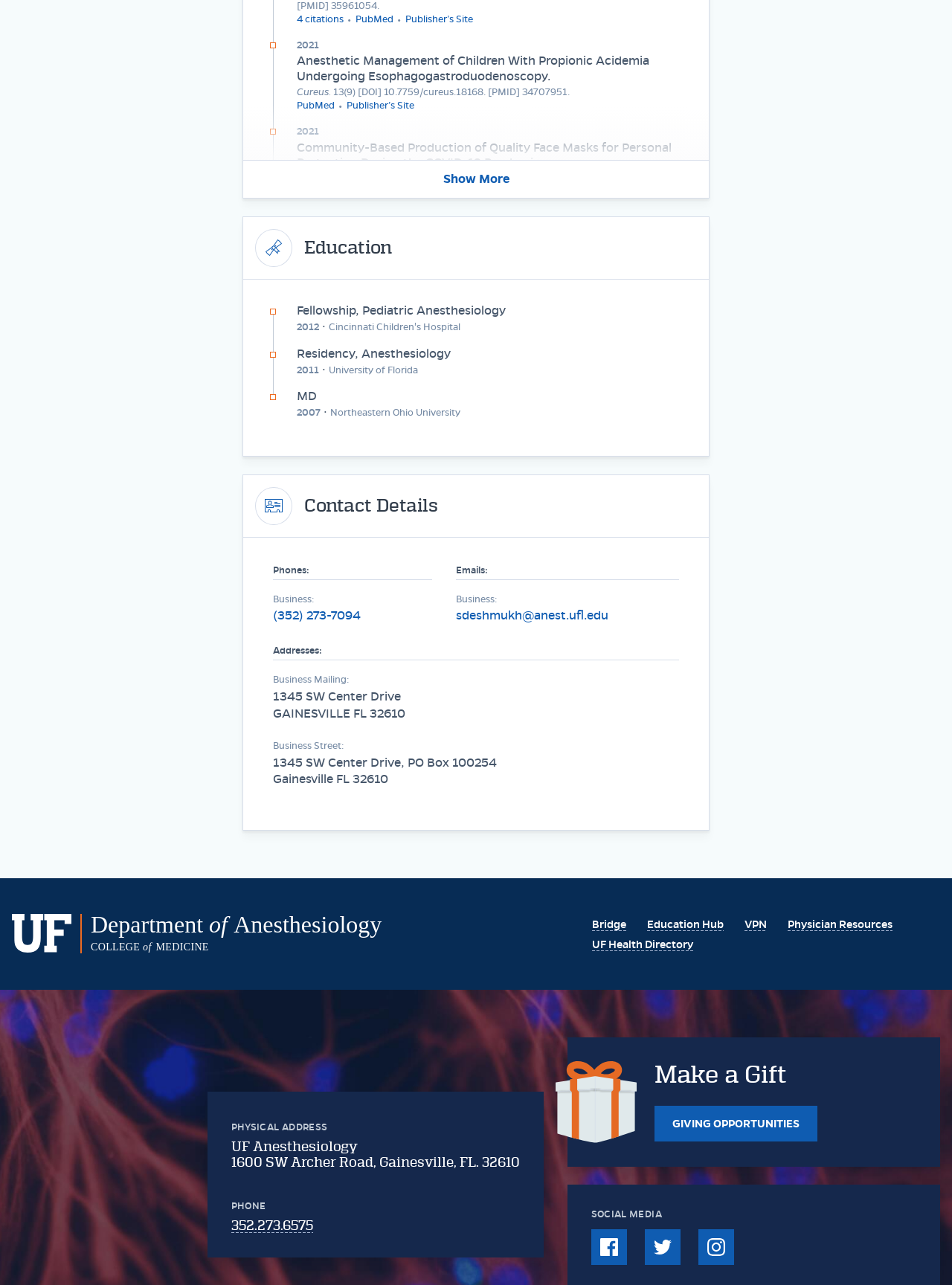Find the bounding box coordinates of the element to click in order to complete this instruction: "Check the 'Publisher’s Site' link". The bounding box coordinates must be four float numbers between 0 and 1, denoted as [left, top, right, bottom].

[0.426, 0.01, 0.497, 0.02]